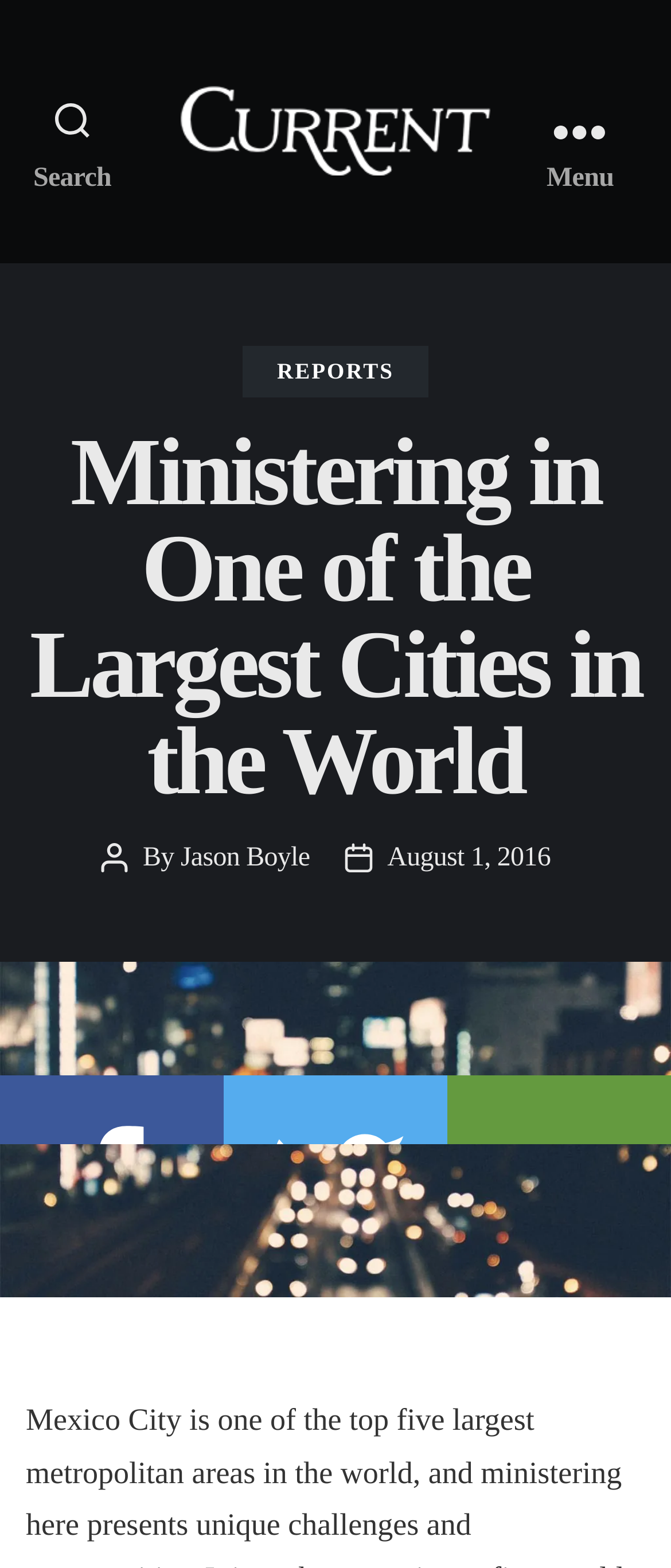Based on the provided description, "aria-label="Close"", find the bounding box of the corresponding UI element in the screenshot.

None